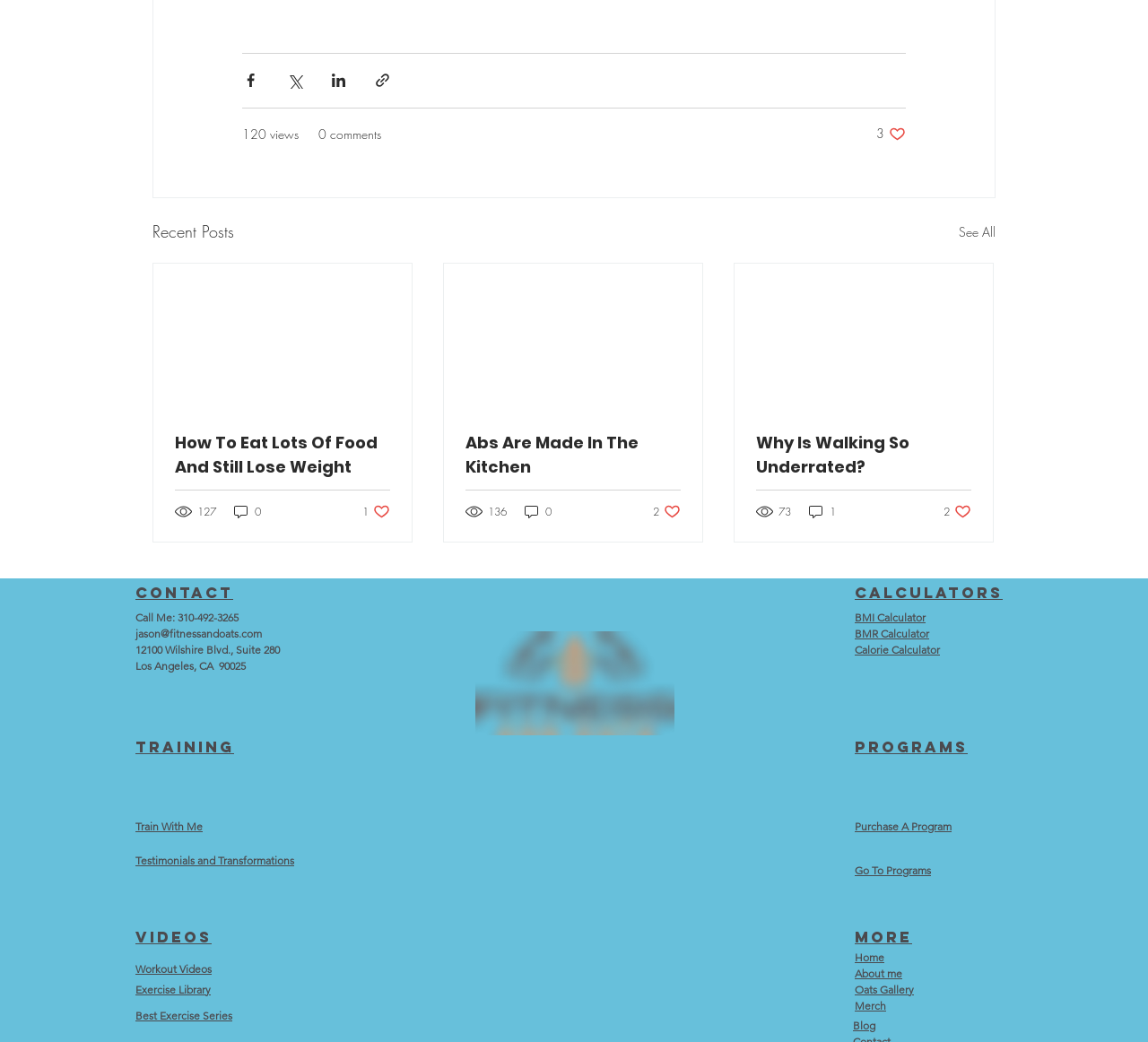What is the name of the email address in the contact section?
Look at the image and answer the question using a single word or phrase.

jason@fitnessandoats.com